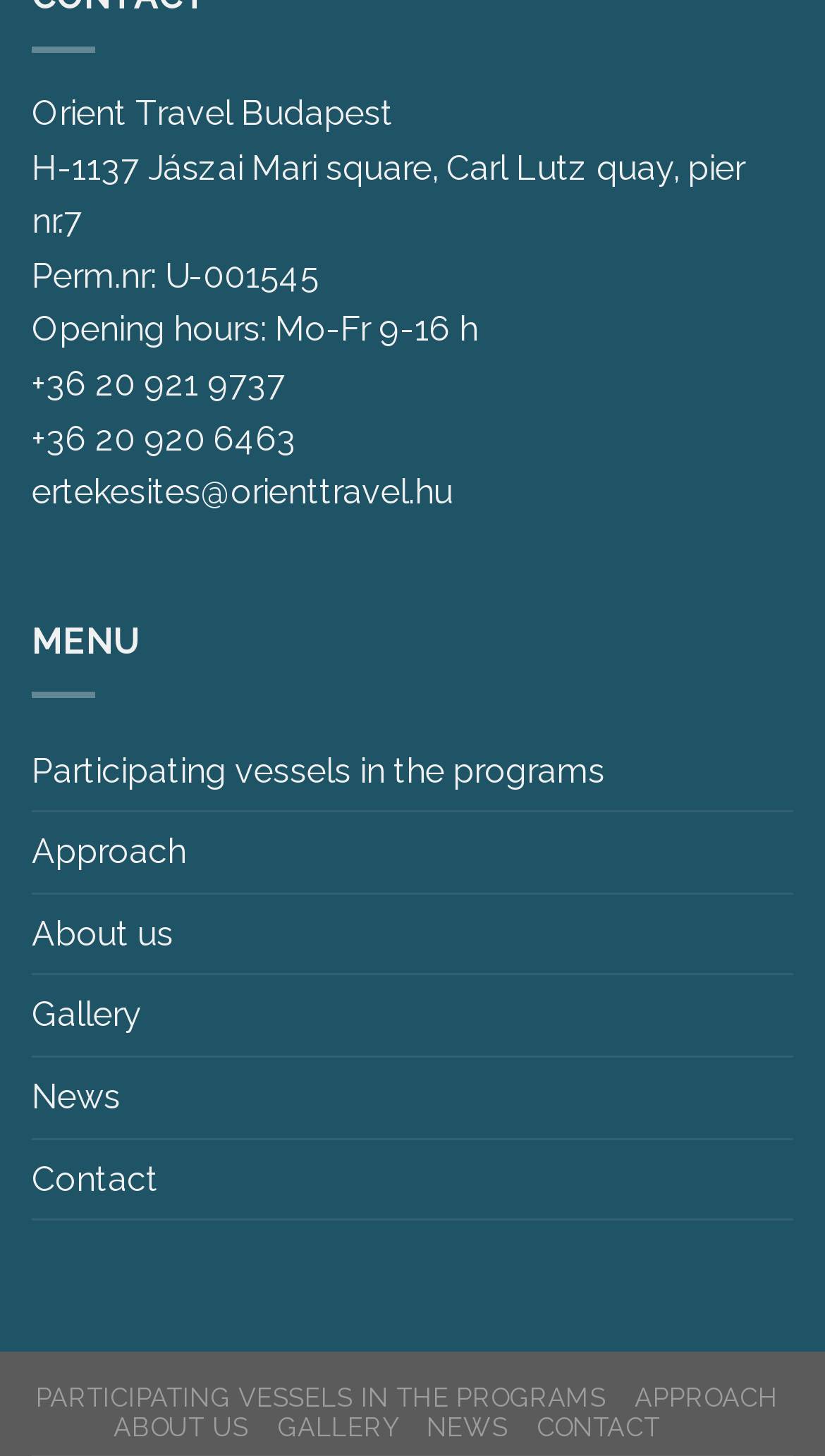Please specify the coordinates of the bounding box for the element that should be clicked to carry out this instruction: "View the Gallery". The coordinates must be four float numbers between 0 and 1, formatted as [left, top, right, bottom].

[0.038, 0.67, 0.172, 0.725]